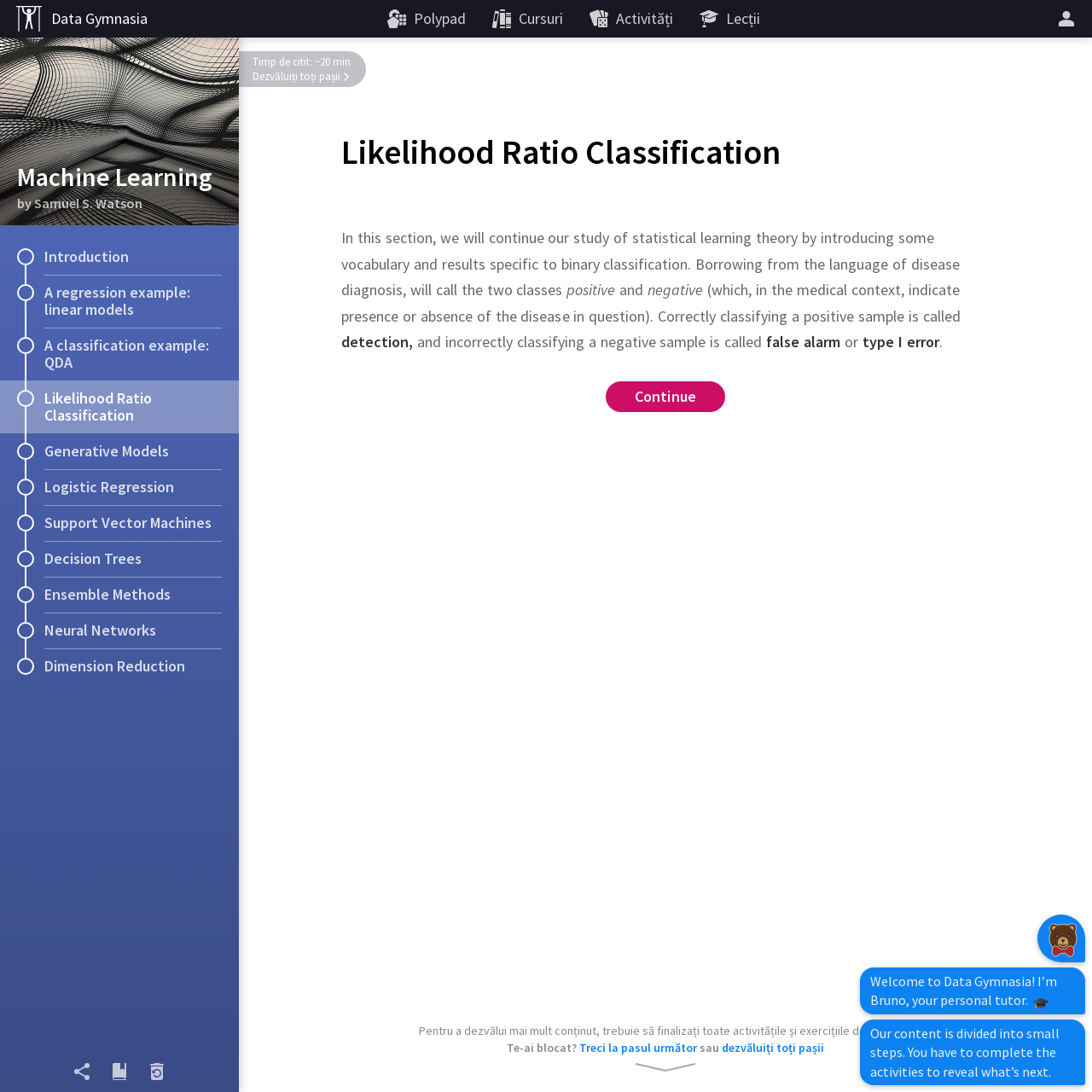Provide the bounding box coordinates for the UI element that is described as: "Treci la pasul următor".

[0.53, 0.952, 0.638, 0.966]